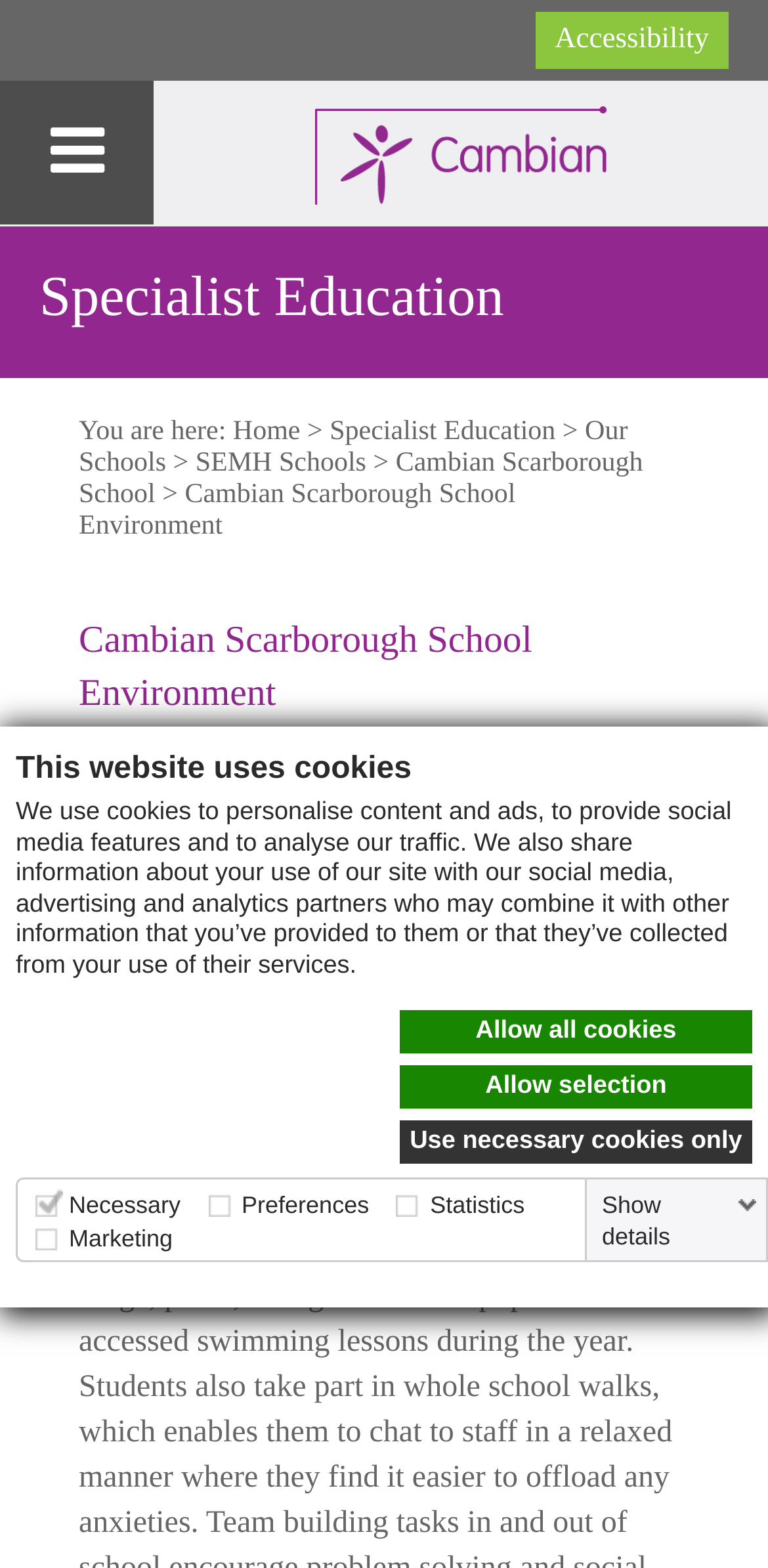Kindly determine the bounding box coordinates of the area that needs to be clicked to fulfill this instruction: "Show details".

[0.773, 0.758, 0.997, 0.798]